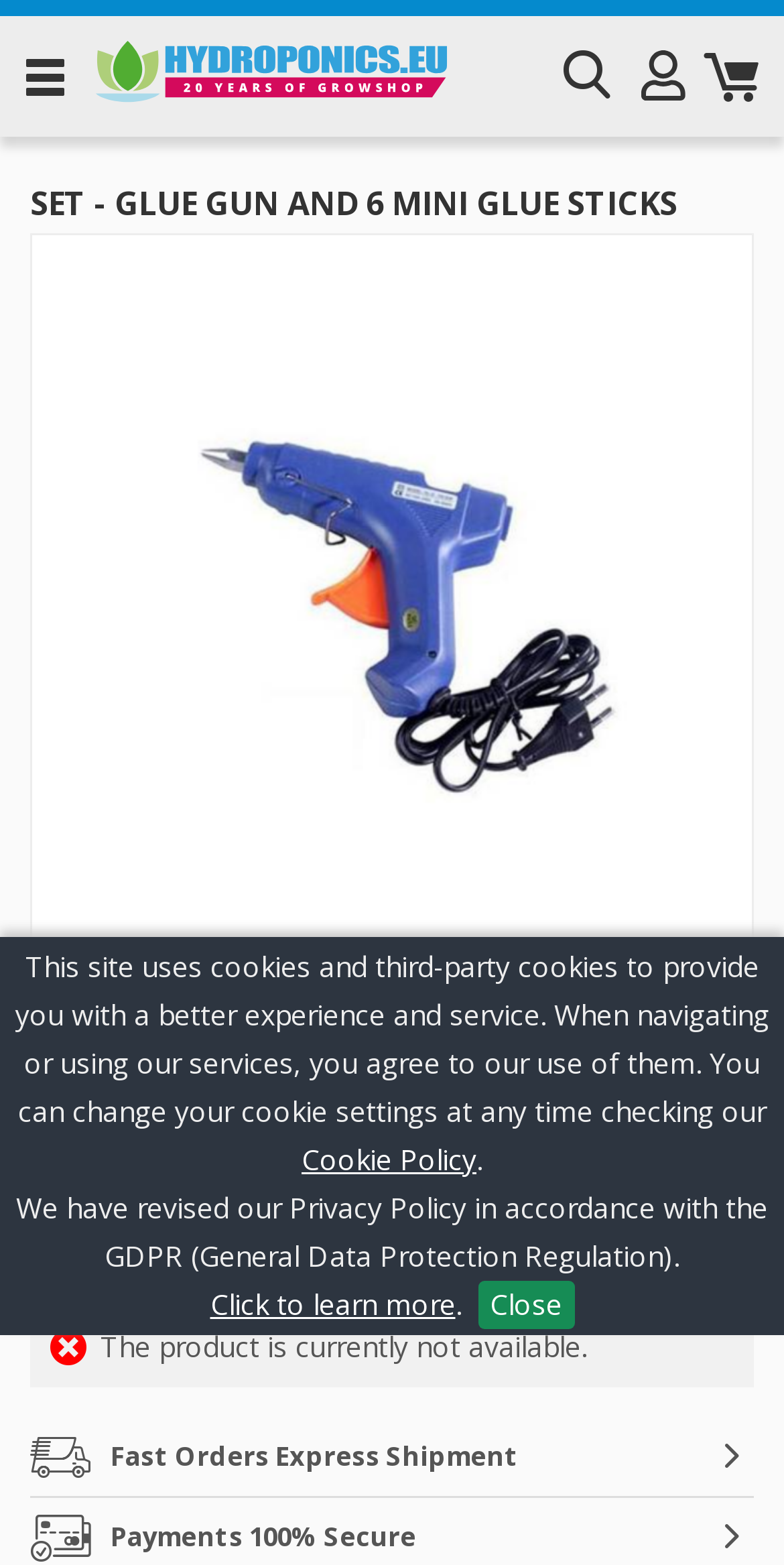Please reply with a single word or brief phrase to the question: 
What is the purpose of the 'ADD TO CART' button?

Add product to cart